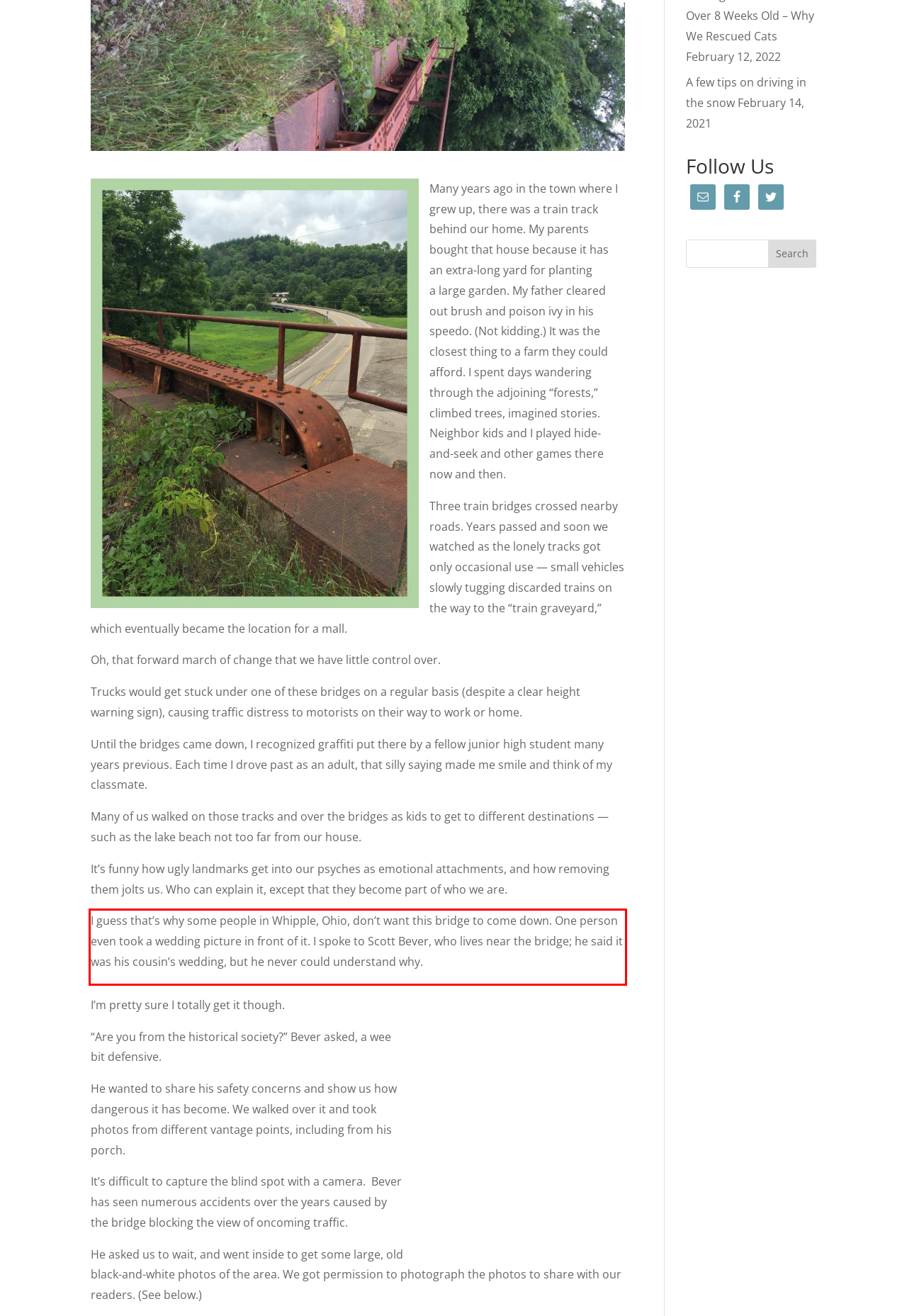Using the provided screenshot of a webpage, recognize the text inside the red rectangle bounding box by performing OCR.

I guess that’s why some people in Whipple, Ohio, don’t want this bridge to come down. One person even took a wedding picture in front of it. I spoke to Scott Bever, who lives near the bridge; he said it was his cousin’s wedding, but he never could understand why.